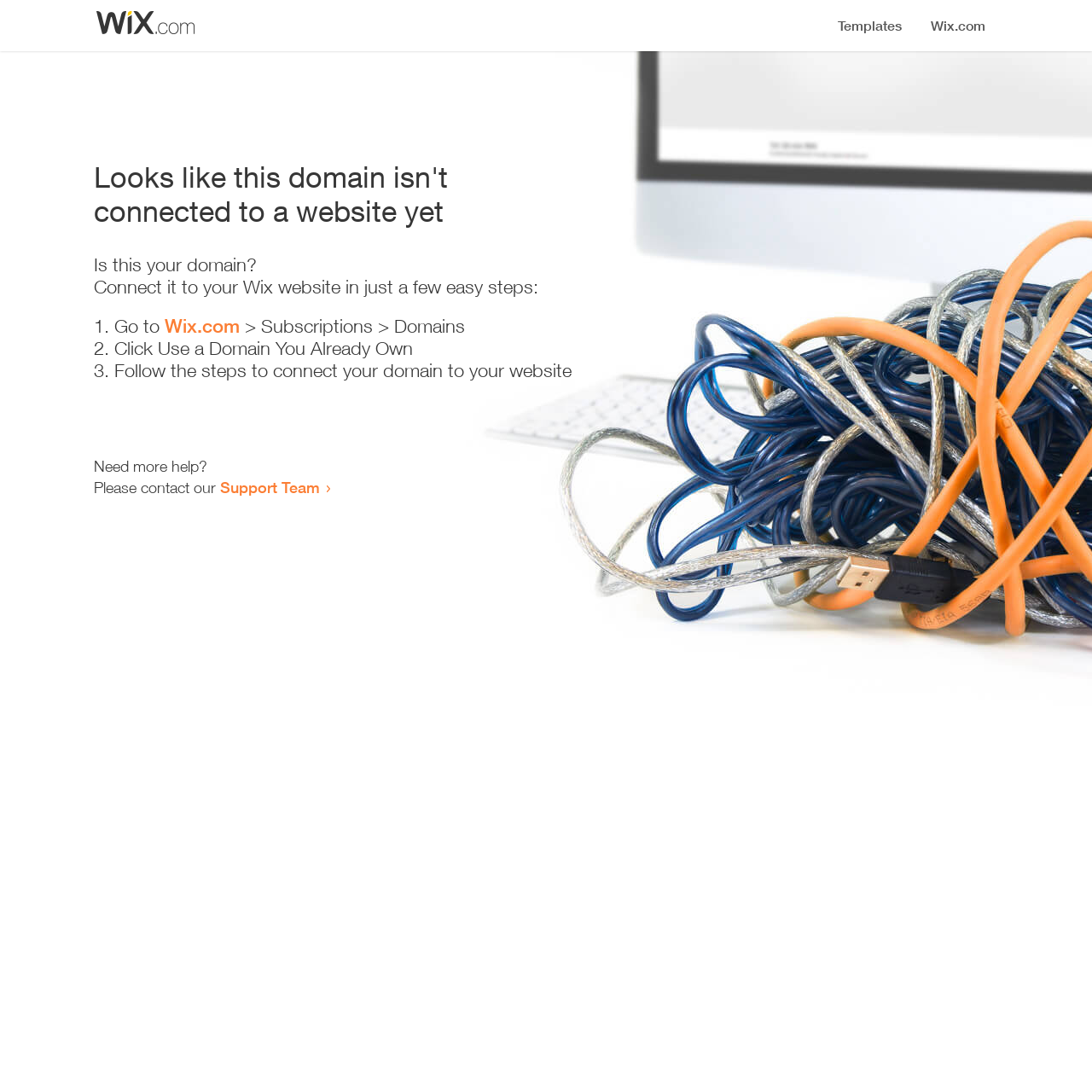Determine the bounding box for the UI element that matches this description: "Wix.com".

[0.151, 0.288, 0.22, 0.309]